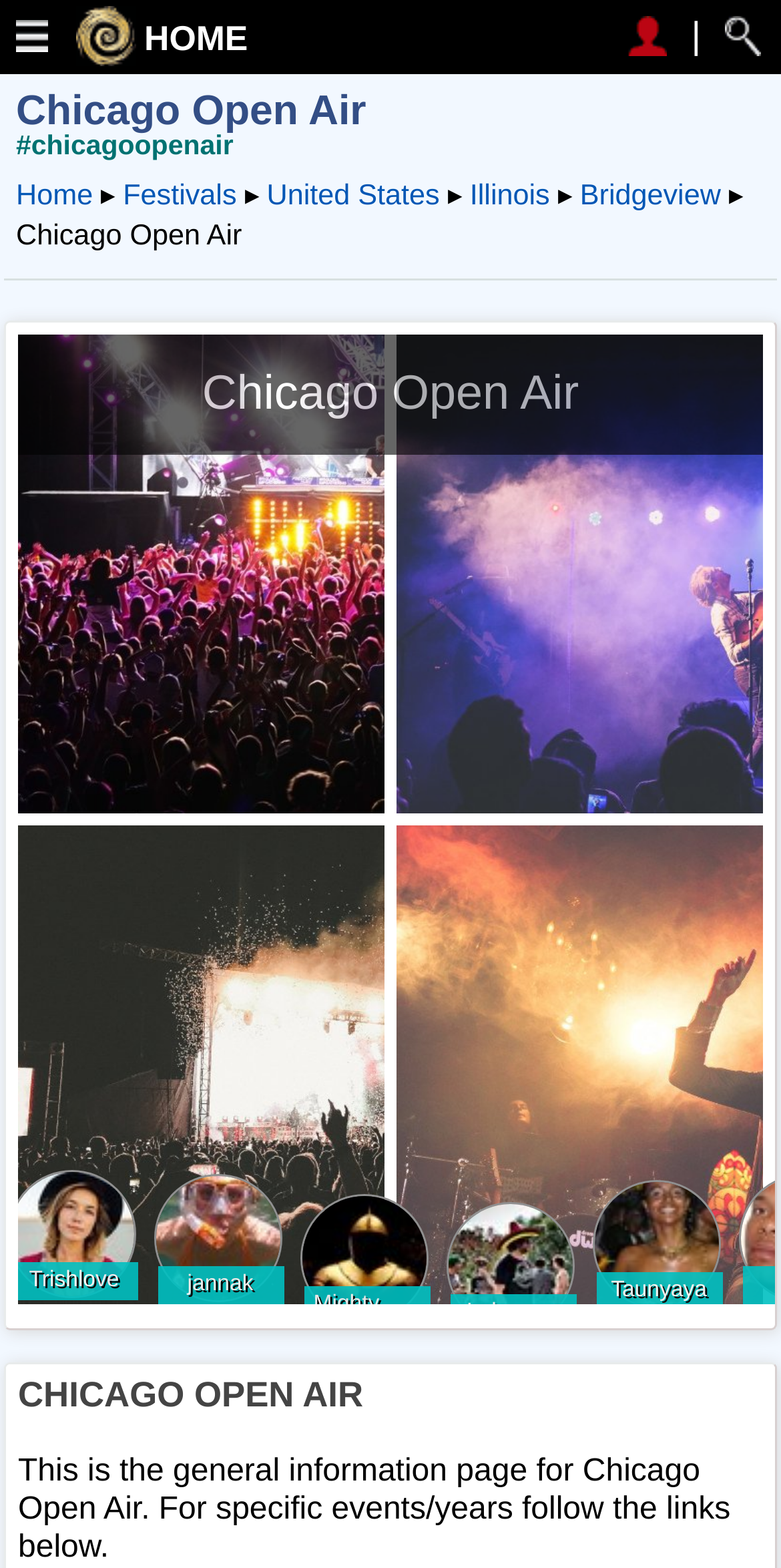Pinpoint the bounding box coordinates of the clickable area needed to execute the instruction: "check out MightyMax". The coordinates should be specified as four float numbers between 0 and 1, i.e., [left, top, right, bottom].

[0.096, 0.761, 0.26, 0.843]